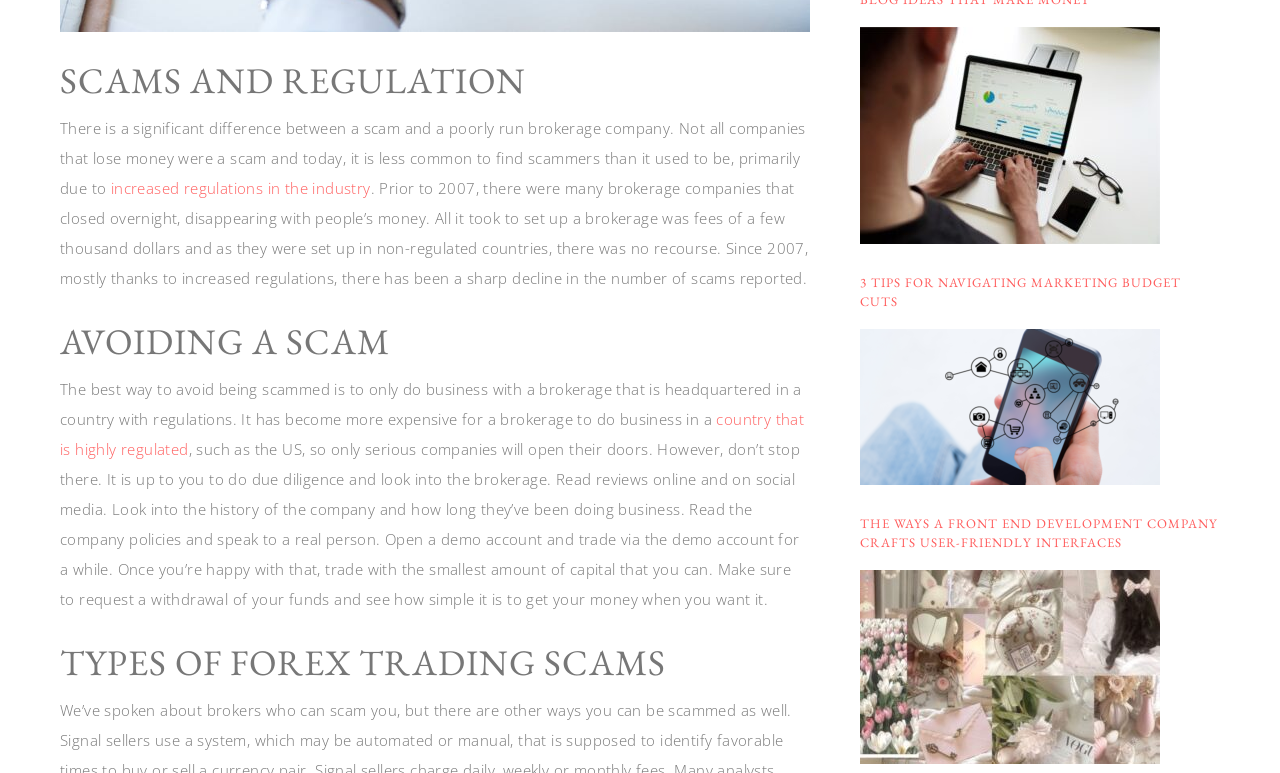Provide your answer in one word or a succinct phrase for the question: 
How many tips are provided for navigating marketing budget cuts?

3